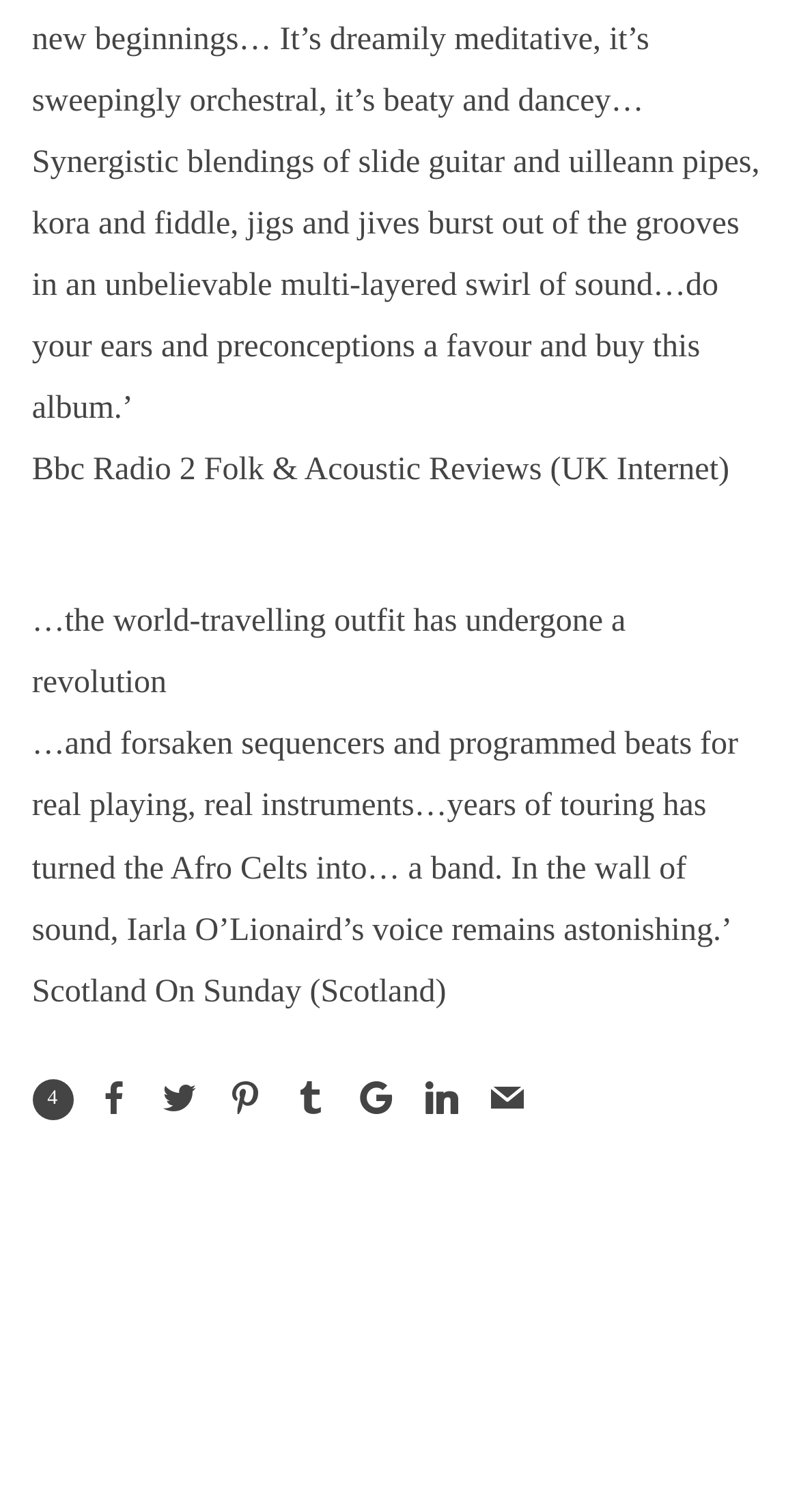How many times has the content been shared?
Give a one-word or short-phrase answer derived from the screenshot.

4 times